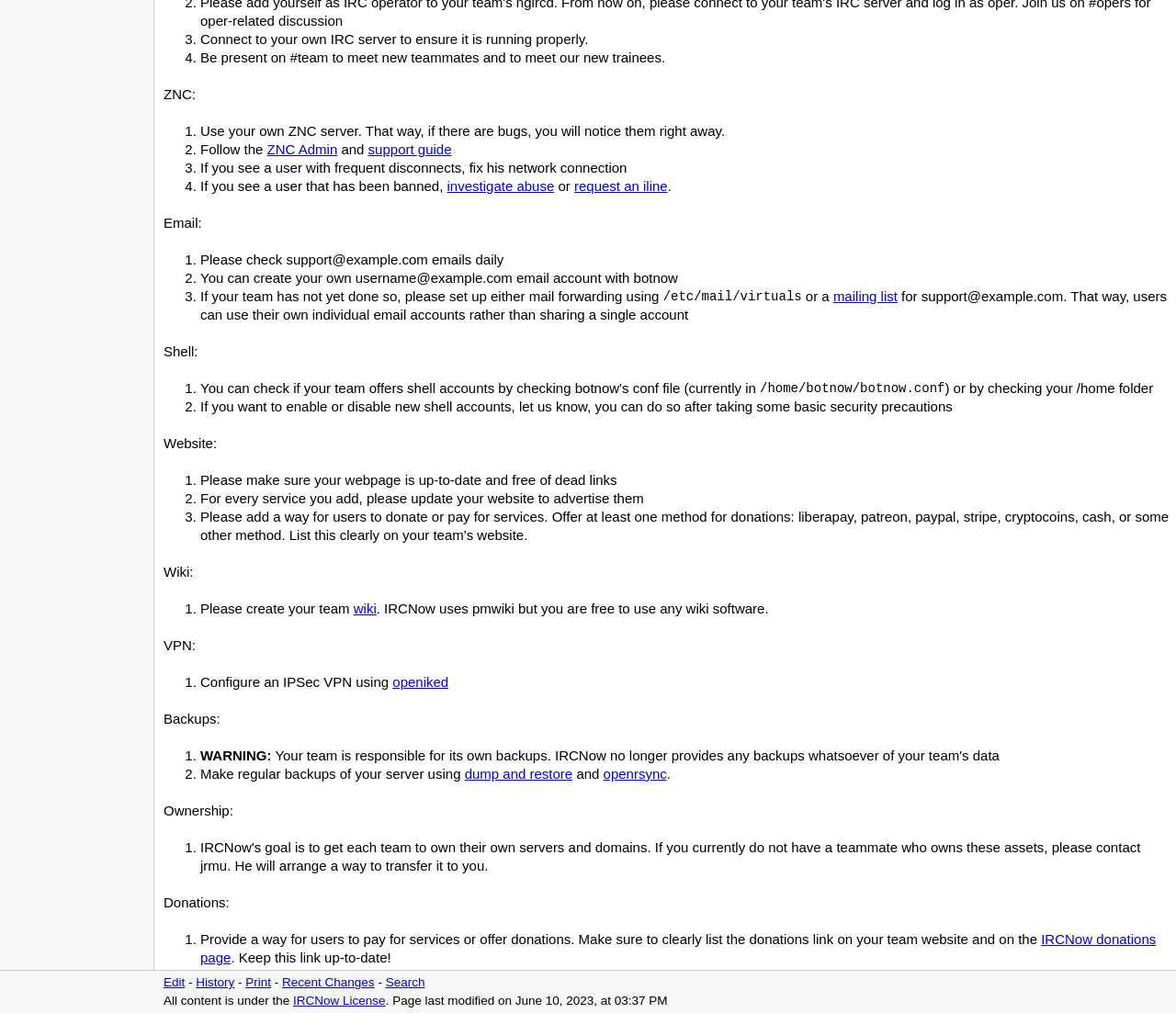Identify the bounding box of the HTML element described here: "investigate abuse". Provide the coordinates as four float numbers between 0 and 1: [left, top, right, bottom].

[0.38, 0.176, 0.471, 0.191]